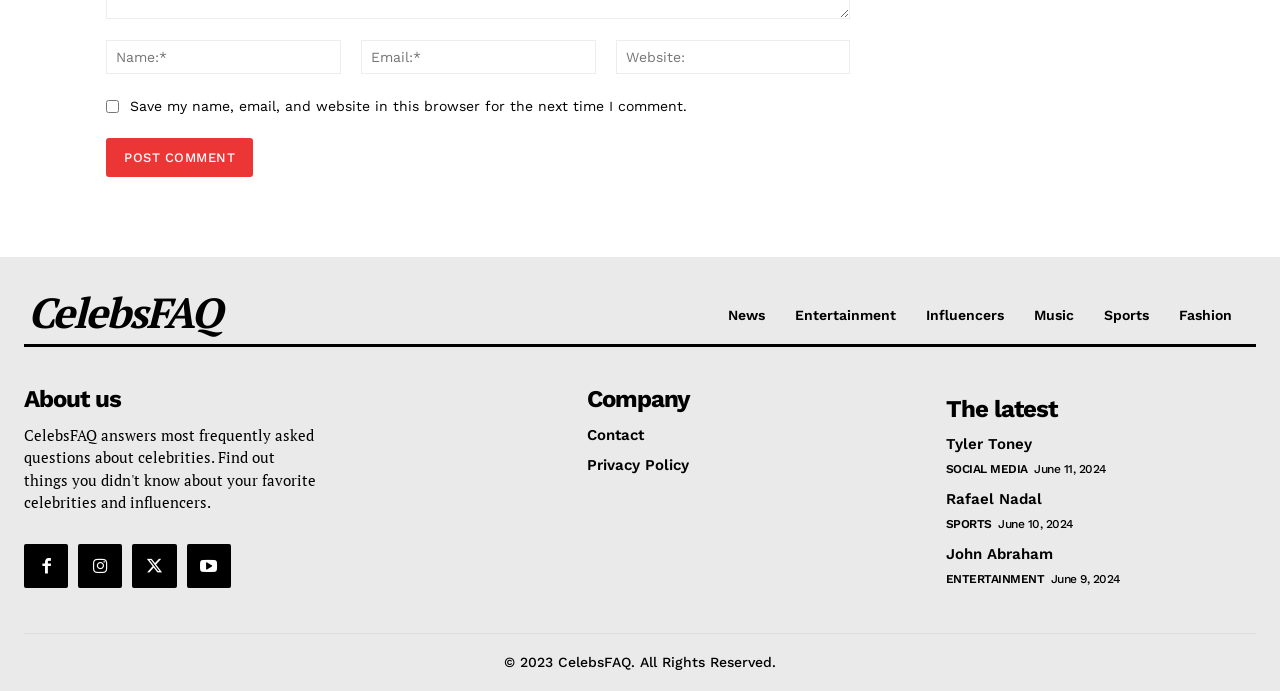What is the topic of the section with Rafael Nadal?
Please give a detailed and elaborate explanation in response to the question.

The section about Rafael Nadal has a link to 'SPORTS', which suggests that the topic of this section is related to sports, likely about Rafael Nadal's sports career or achievements.